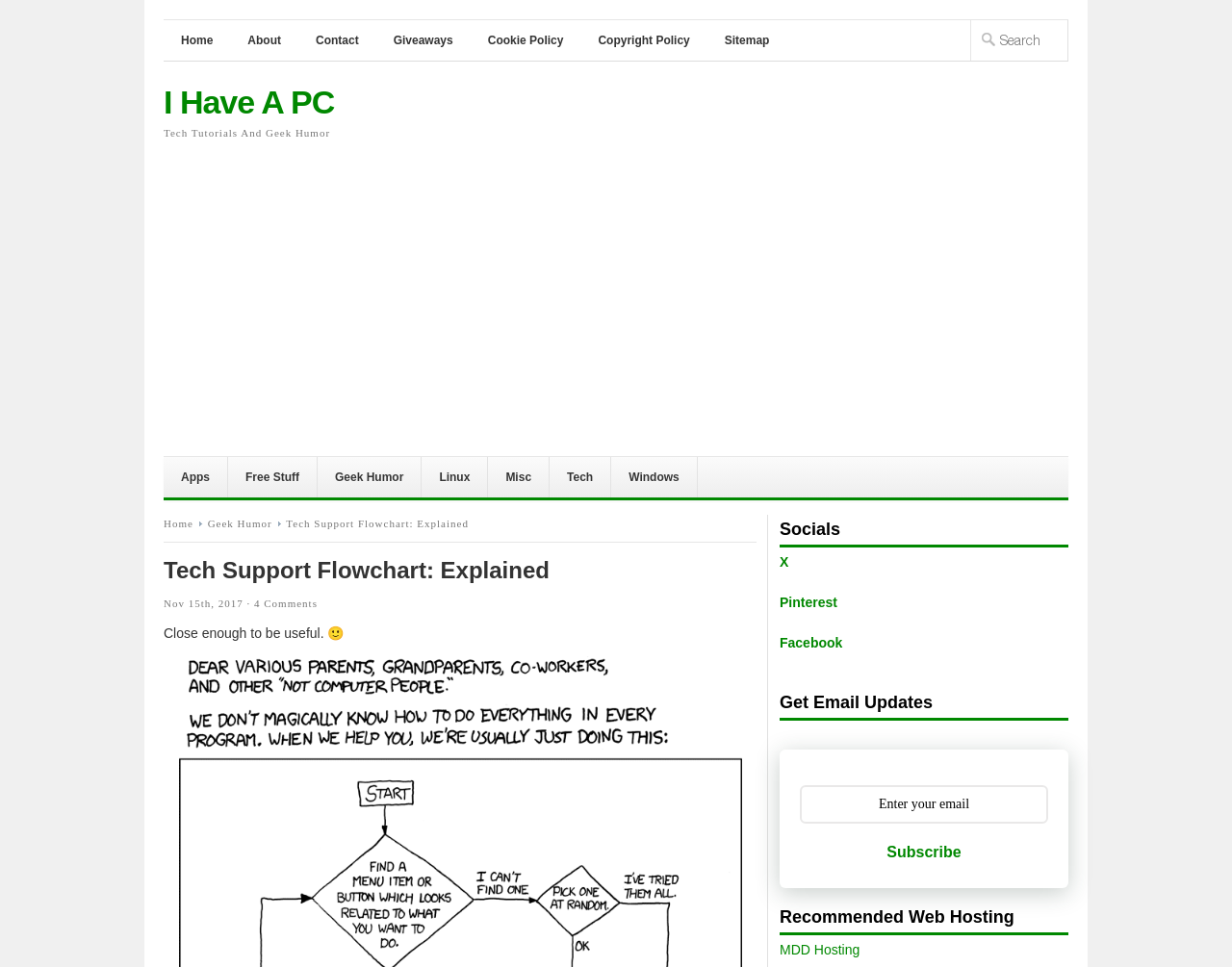Please find the bounding box coordinates of the section that needs to be clicked to achieve this instruction: "Visit the Facebook page".

[0.633, 0.657, 0.684, 0.673]